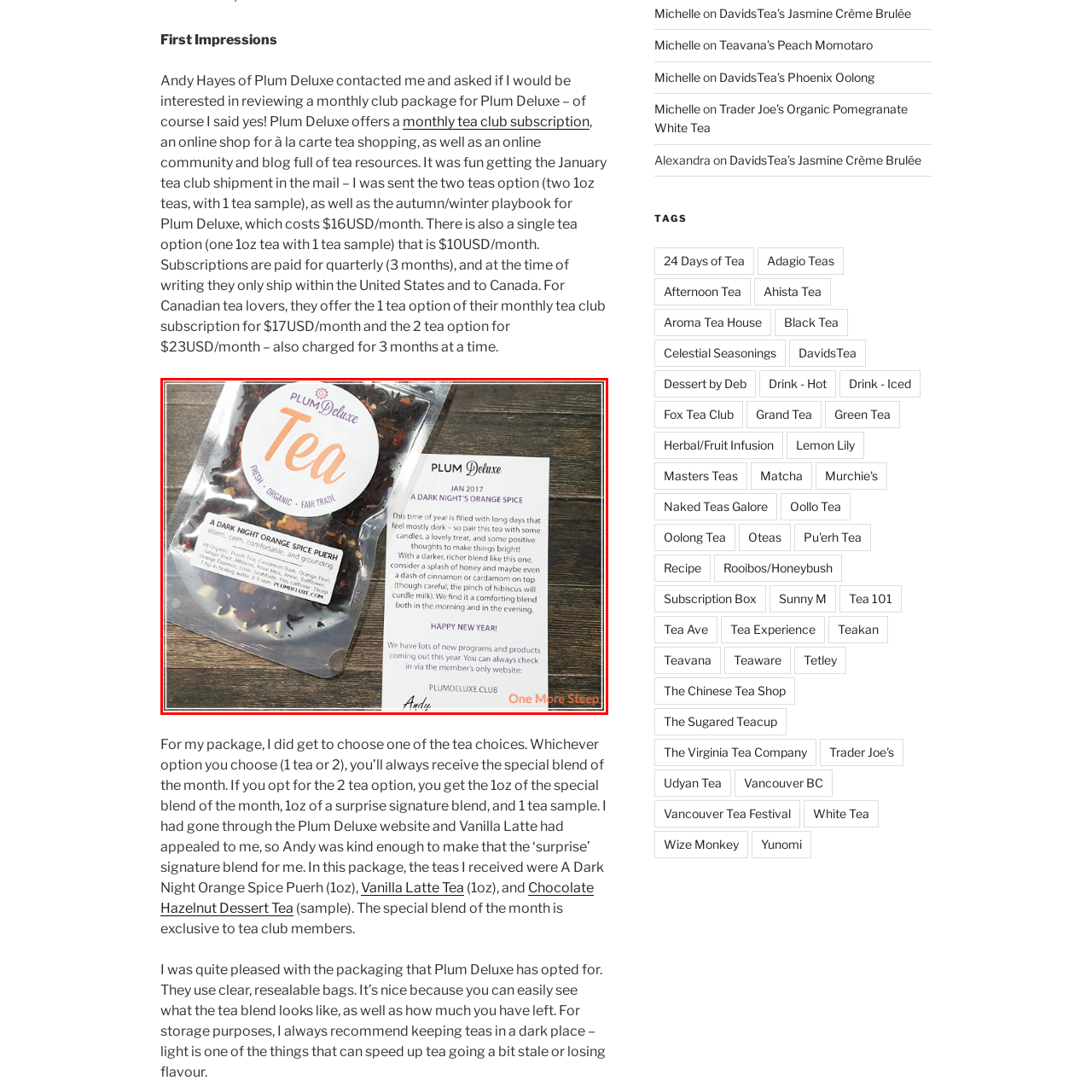Concentrate on the image highlighted by the red boundary and deliver a detailed answer to the following question, using the information from the image:
What is suggested to be added to the tea for extra flavor?

The card accompanying the tea package provides a description of the tea and suggests ways to enjoy it, including adding cinnamon or cardamom for extra flavor.